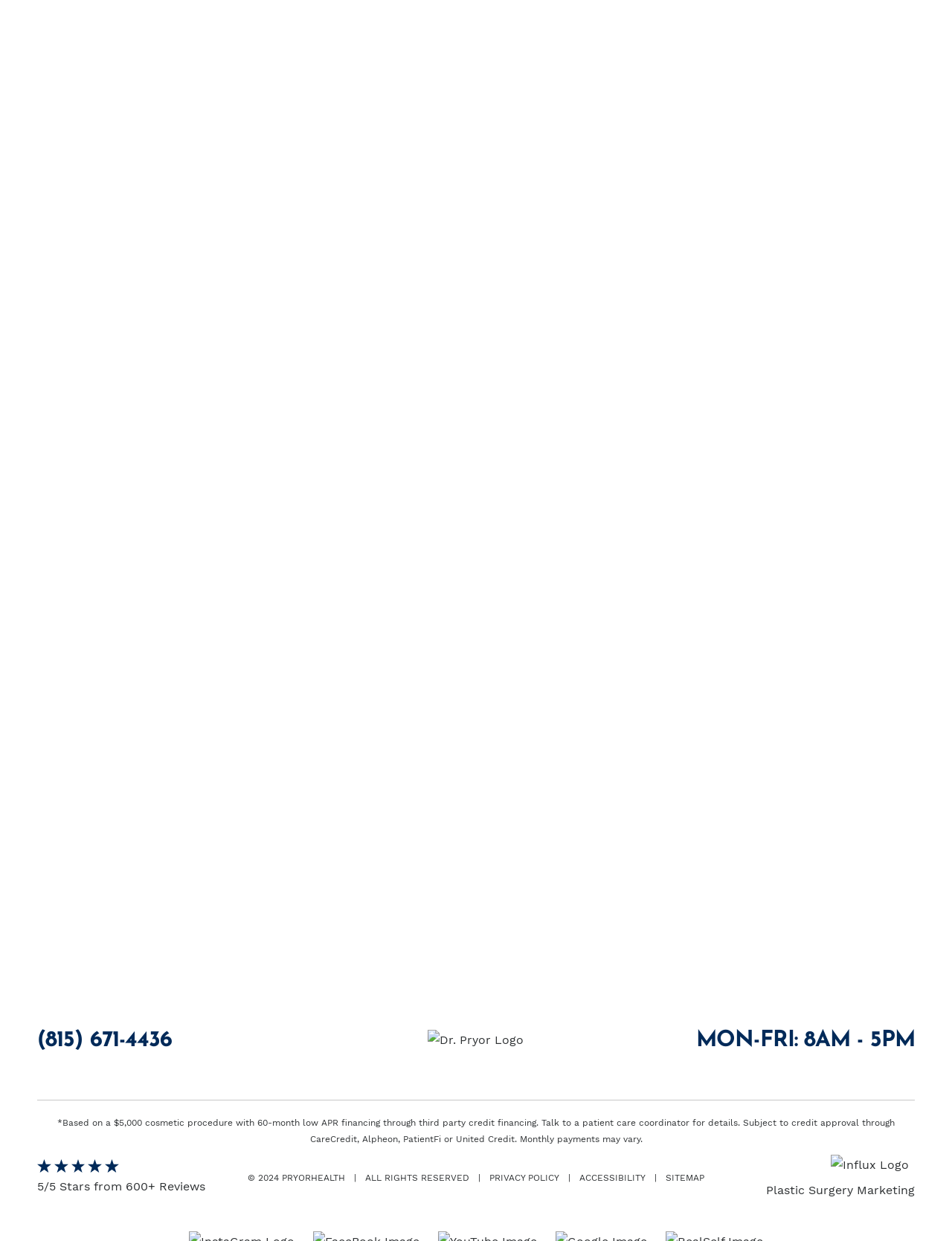Respond to the following query with just one word or a short phrase: 
What is the address of the ESTETICA INSTITUTE location?

2865 PGA Boulevard Suite 100, Palm Beach Gardens, FL 33410